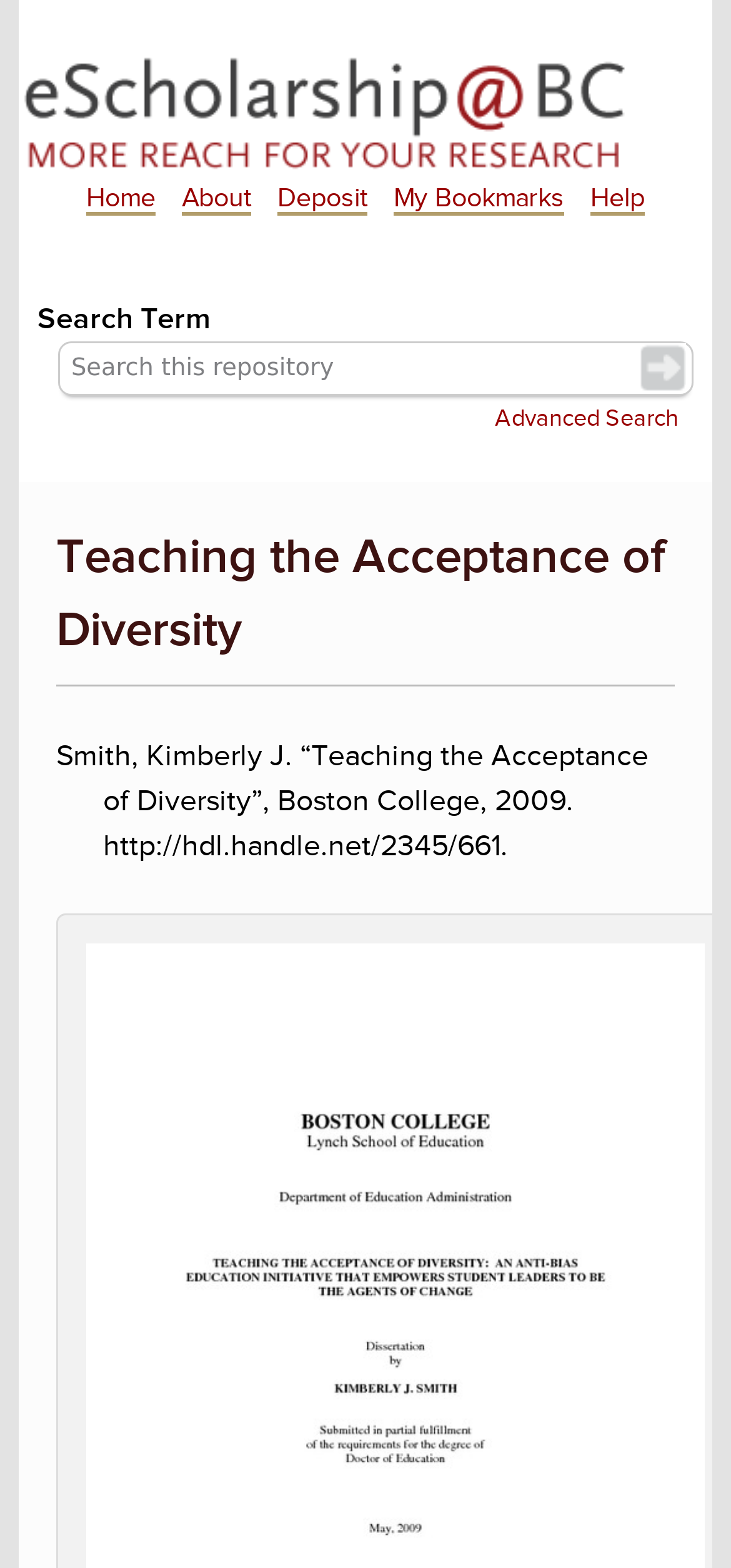Identify the bounding box coordinates necessary to click and complete the given instruction: "perform advanced search".

[0.677, 0.253, 0.928, 0.282]